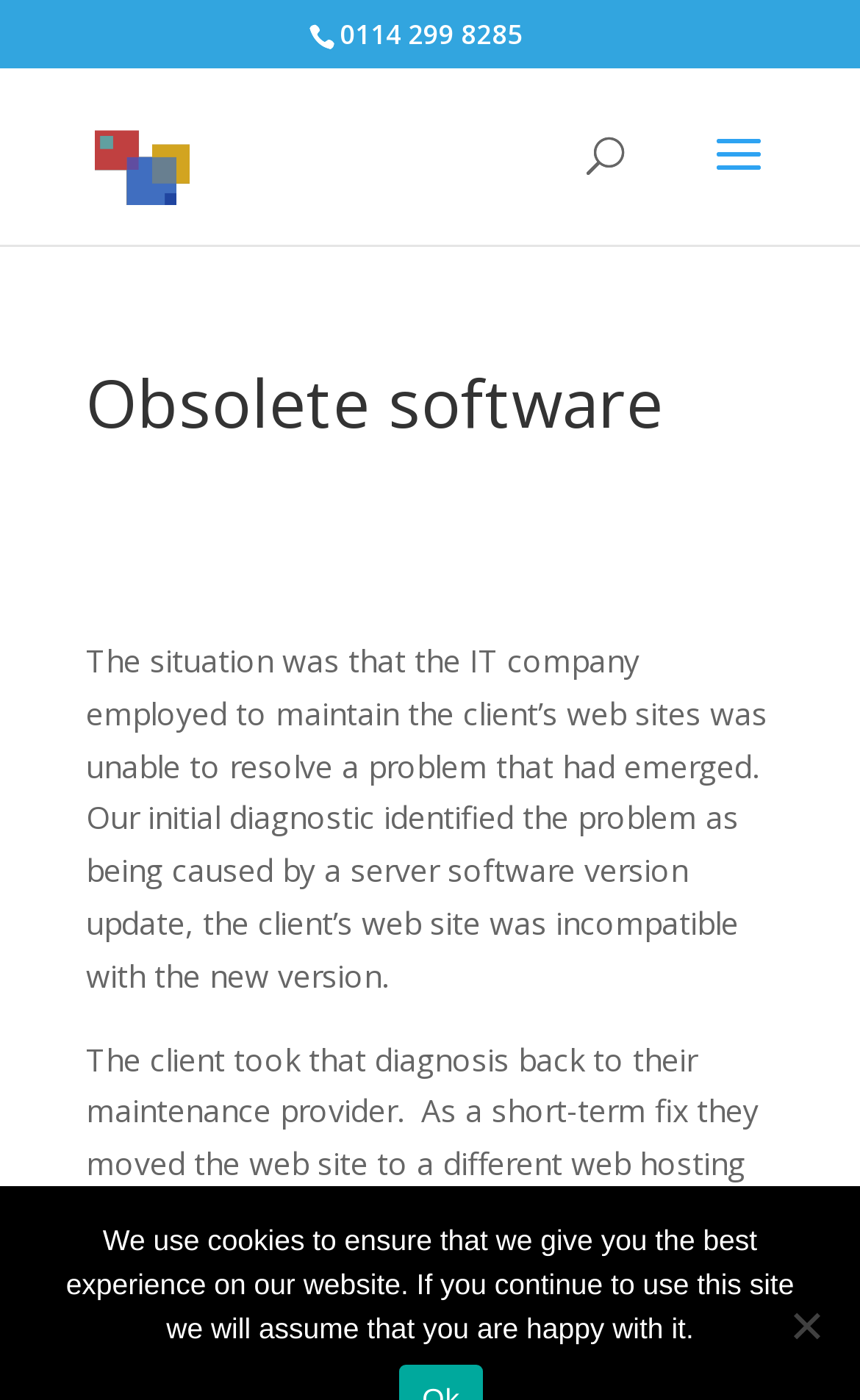What is the position of the 'No' button?
Give a thorough and detailed response to the question.

I found the 'No' button by looking at the generic element with the text 'No' which has a bounding box coordinate of [0.91, 0.931, 0.962, 0.962]. The y1 and y2 coordinates indicate that the button is located at the bottom of the webpage, and the x1 and x2 coordinates indicate that it is located at the right side of the webpage.